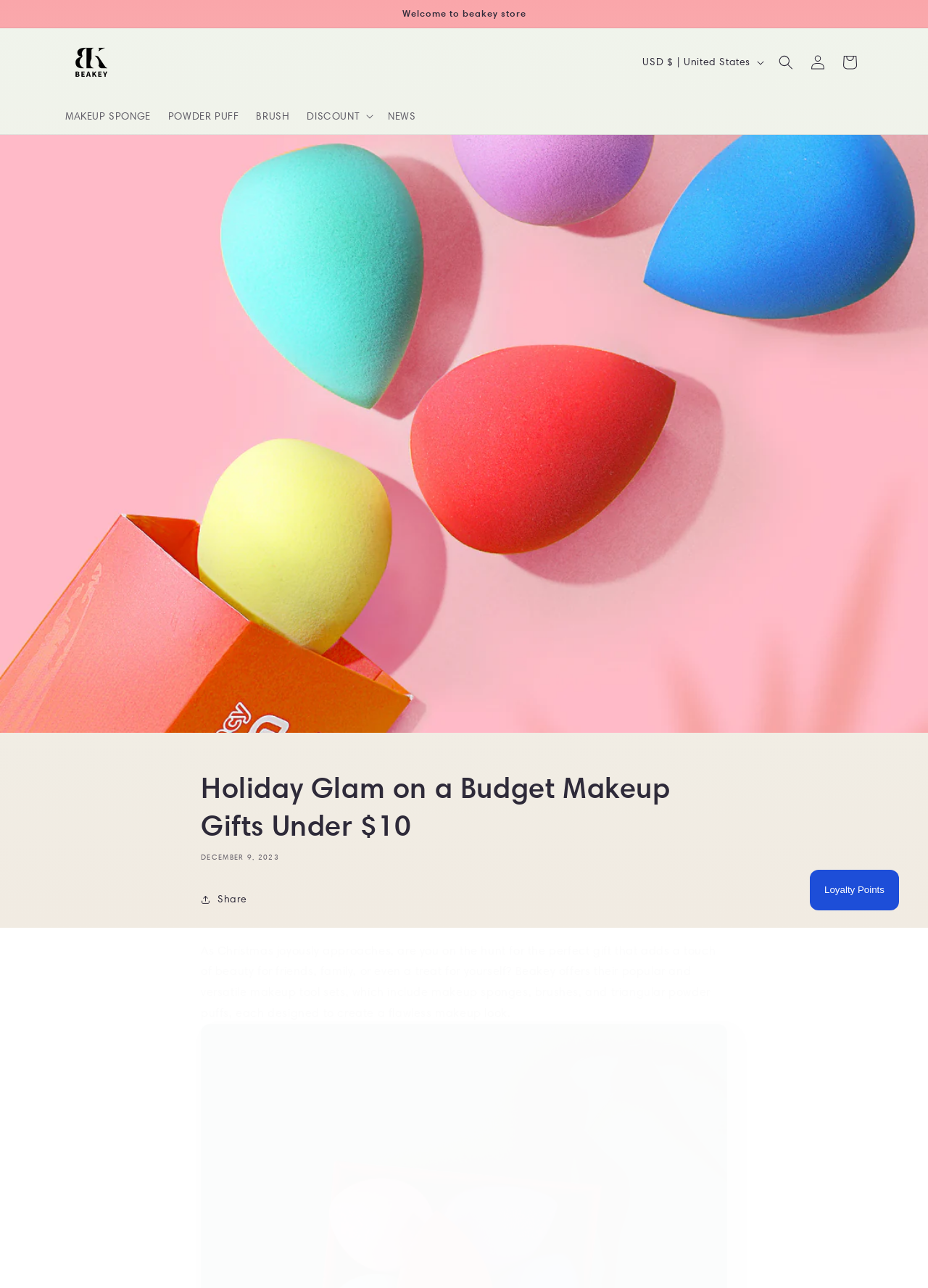Kindly provide the bounding box coordinates of the section you need to click on to fulfill the given instruction: "Share the page".

[0.216, 0.686, 0.266, 0.711]